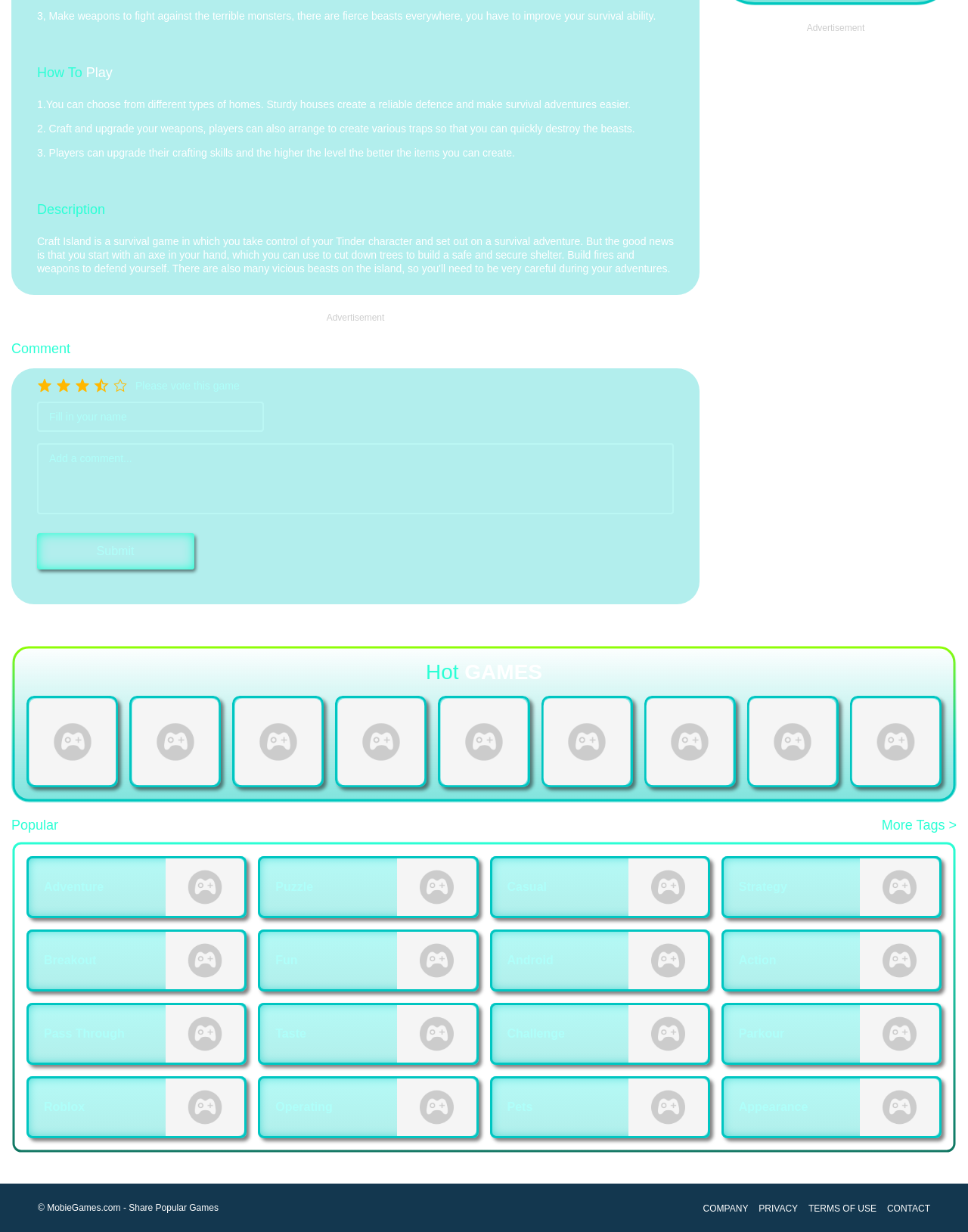What is the purpose of the 'Submit' button?
Refer to the screenshot and deliver a thorough answer to the question presented.

The 'Submit' button is located below the text boxes for commenting, and its purpose is to submit the comment after filling in the required information.